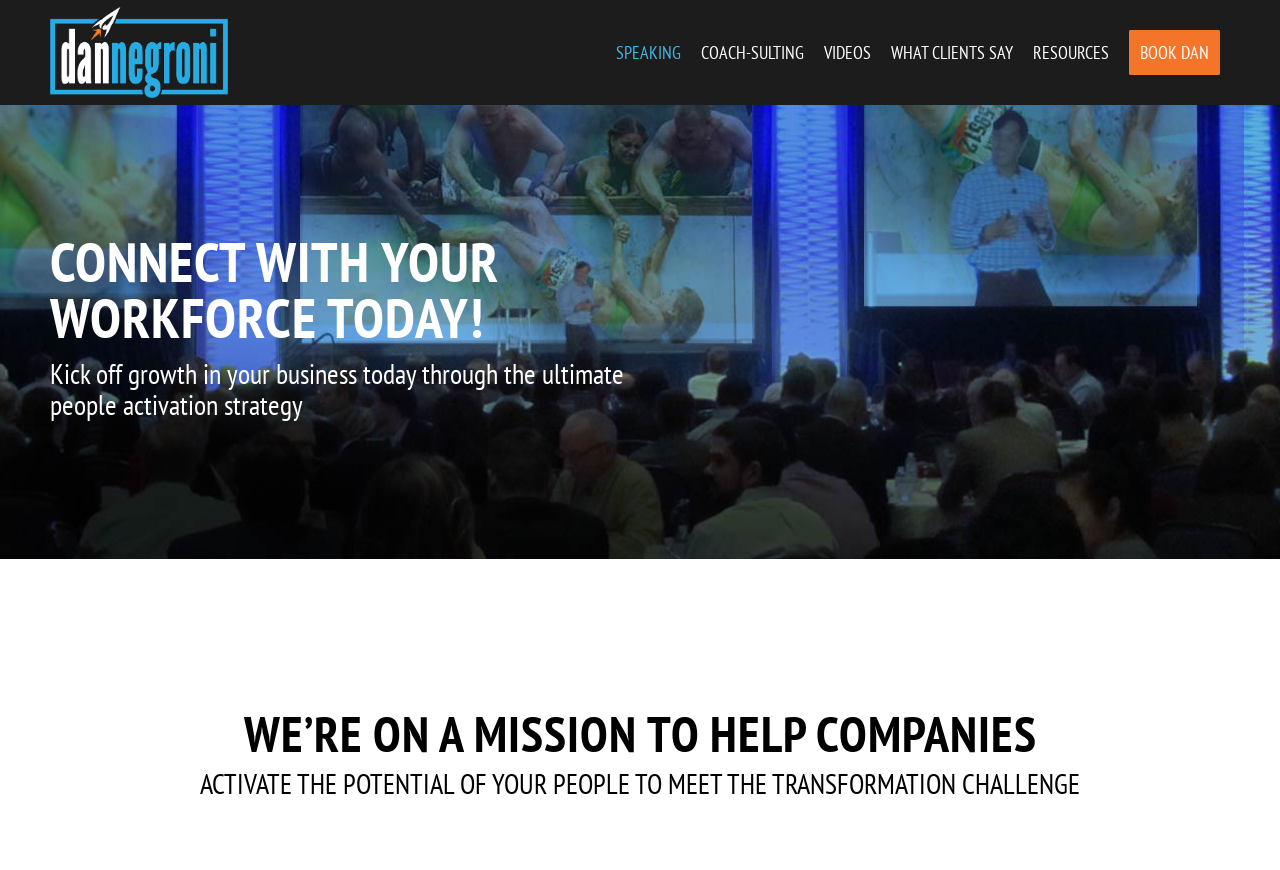What is the purpose of the 'BOOK DAN' menu item?
Using the information from the image, answer the question thoroughly.

The 'BOOK DAN' menu item is likely intended for users to book Dan Negroni for a keynote speech, as it is a call-to-action that suggests taking action to hire him as a speaker.